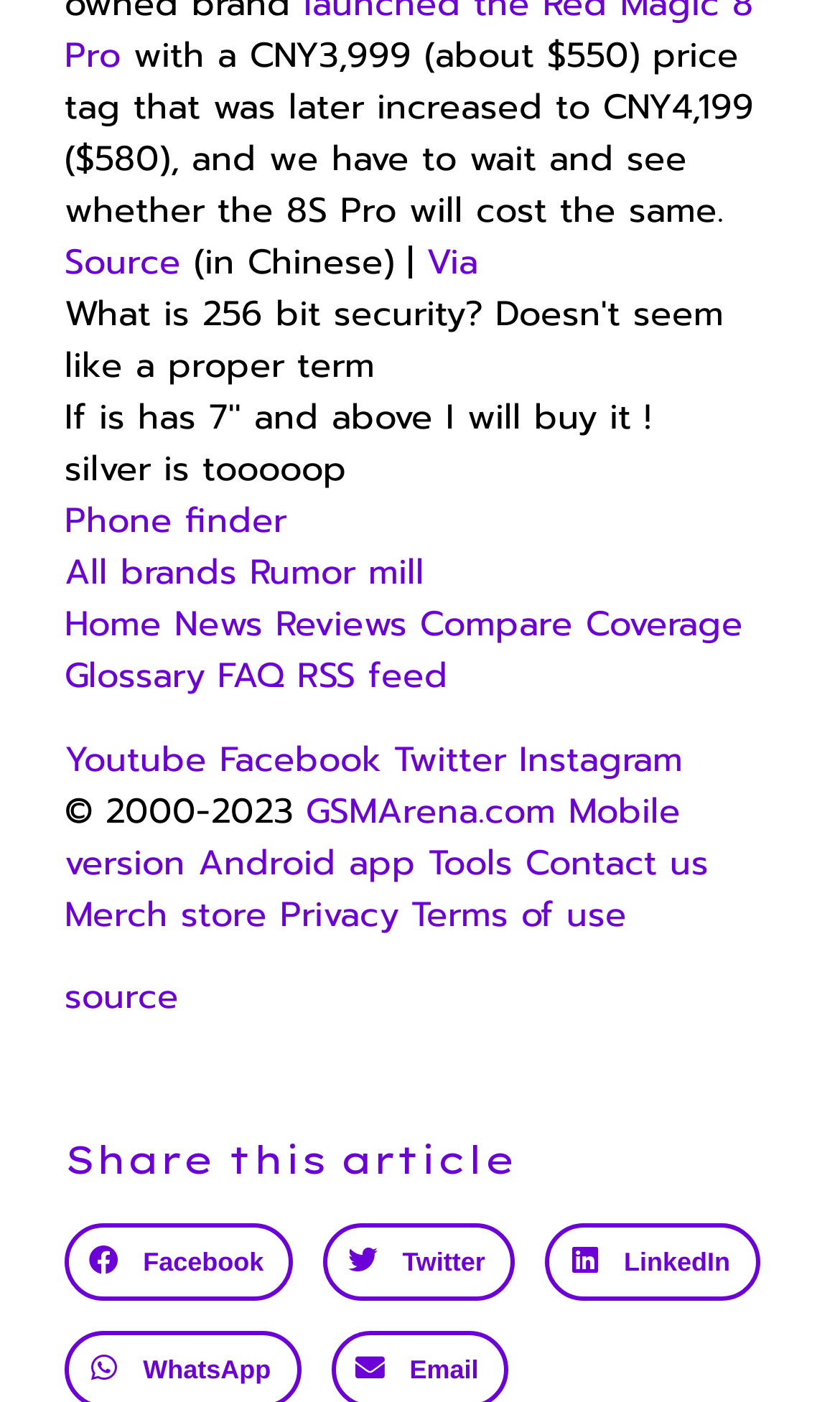From the details in the image, provide a thorough response to the question: How many links are there in the footer section?

The footer section of the webpage contains links to 'Mobile version', 'Android app', 'Tools', 'Contact us', 'Merch store', 'Privacy', 'Terms of use', 'Source', 'GSMArena.com', 'Facebook', 'Twitter', 'Instagram', and 'Youtube'. There are 13 links in total in the footer section.